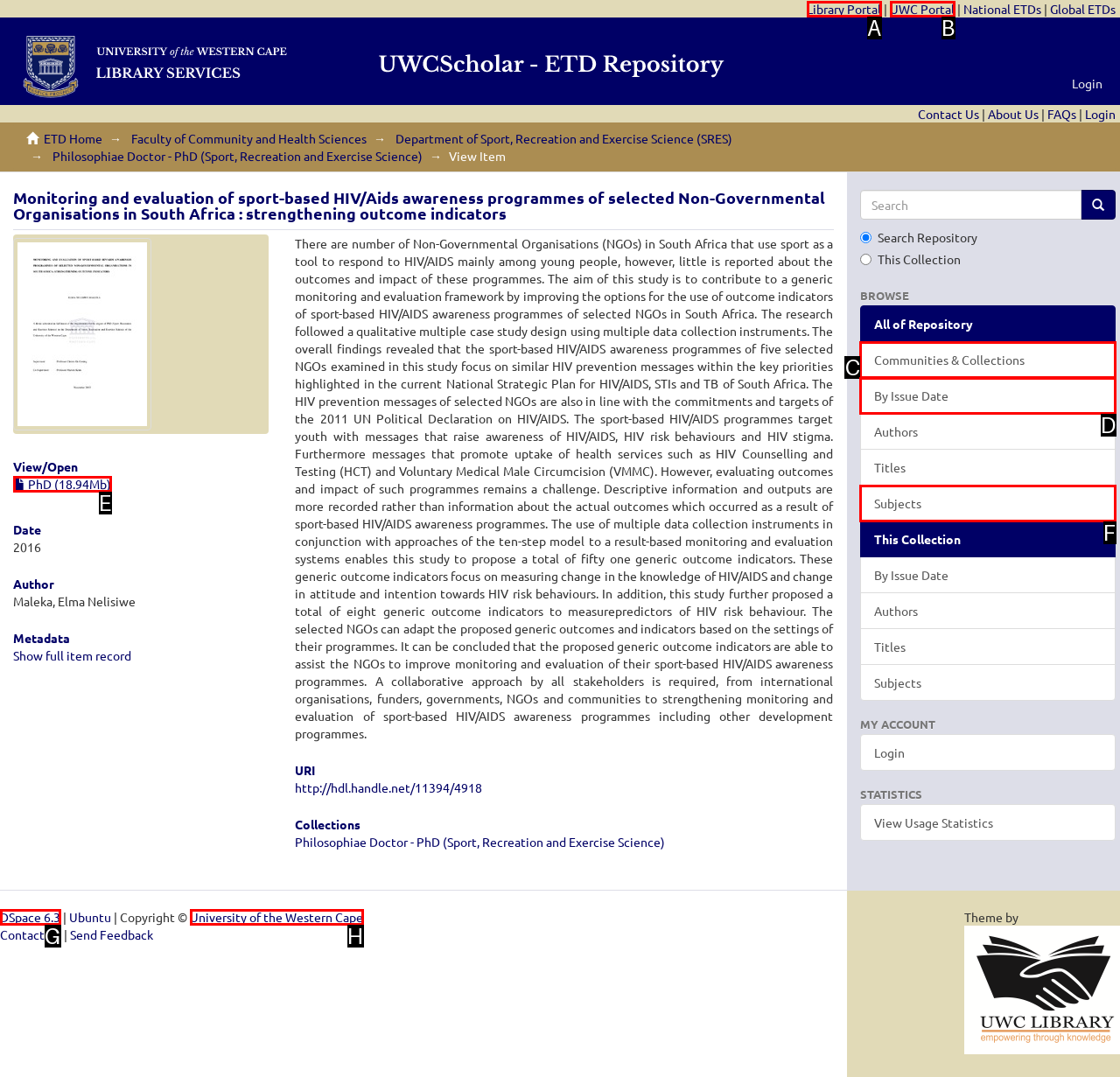Select the option that corresponds to the description: 🔊 Listen to this
Respond with the letter of the matching choice from the options provided.

None